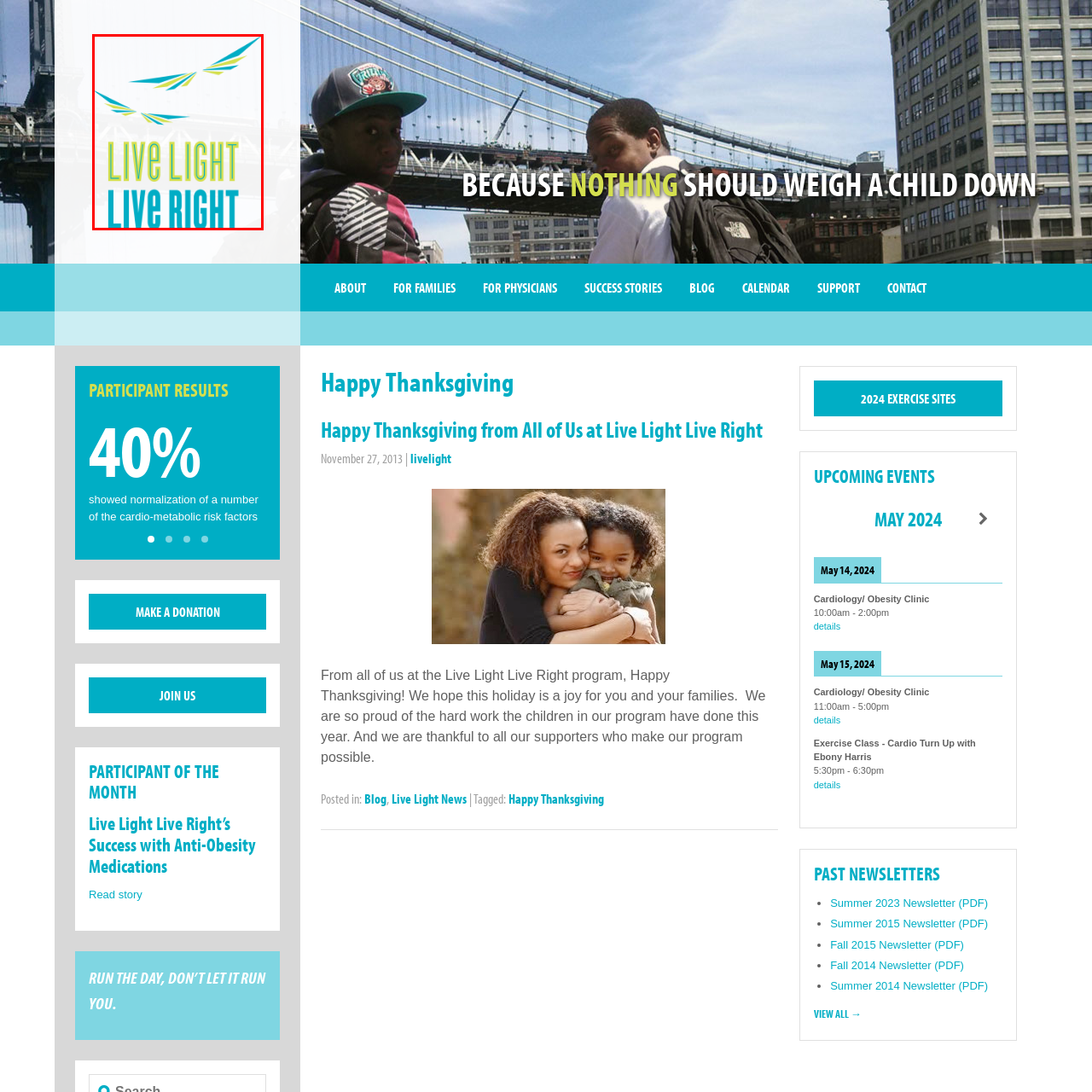Please review the image enclosed by the red bounding box and give a detailed answer to the following question, utilizing the information from the visual: What is the focus of the 'Live Light Live Right' program?

The caption explains that the 'Live Light Live Right' program focuses on promoting healthy lifestyles and physical well-being, which is reflected in the logo's design and message of positivity and encouragement for families and children involved in the program.